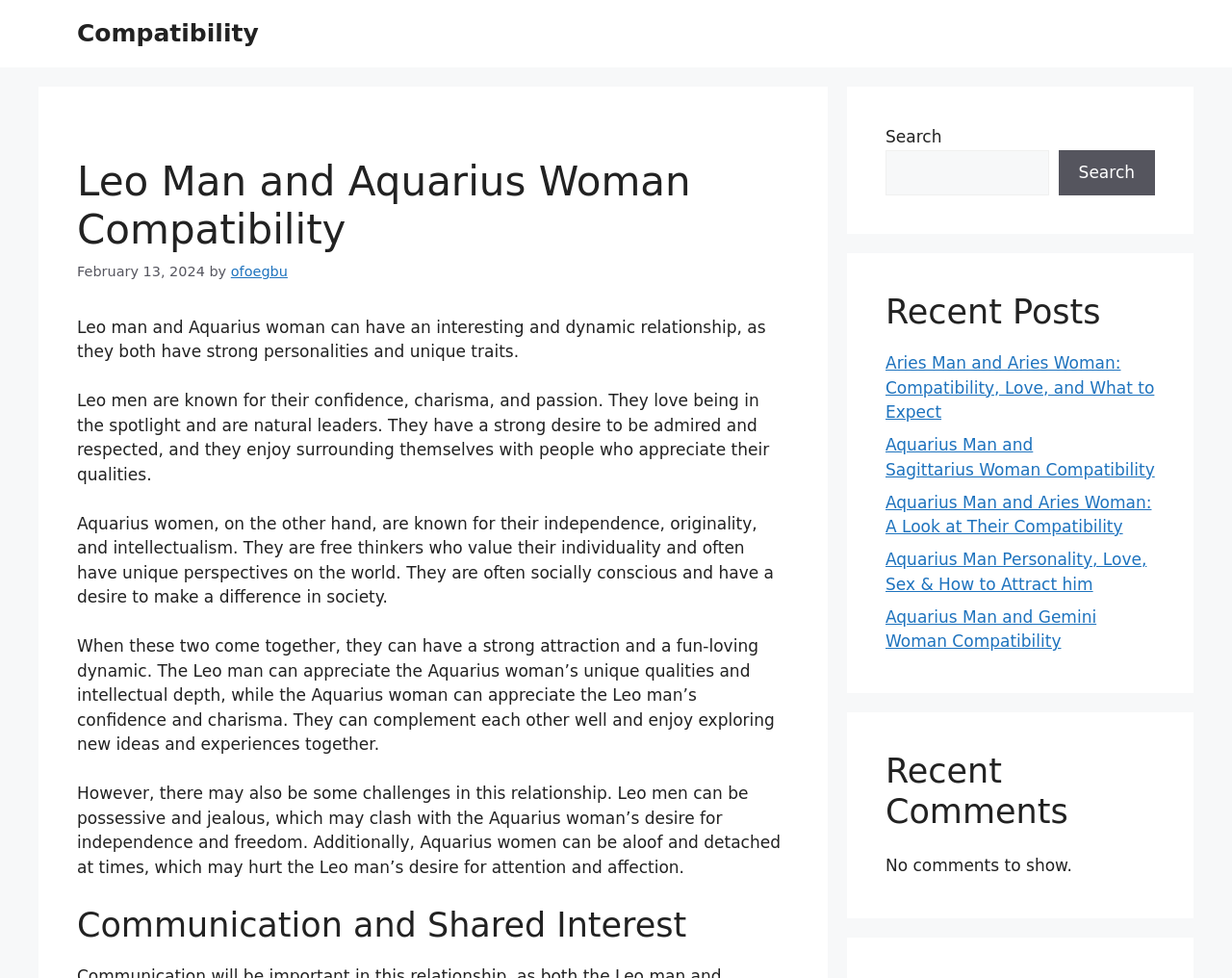What is the date of the article?
Kindly offer a detailed explanation using the data available in the image.

The date of the article can be found in the time element, which is a child of the header element. The time element has a bounding box with coordinates [0.062, 0.27, 0.166, 0.285] and contains the static text 'February 13, 2024'.